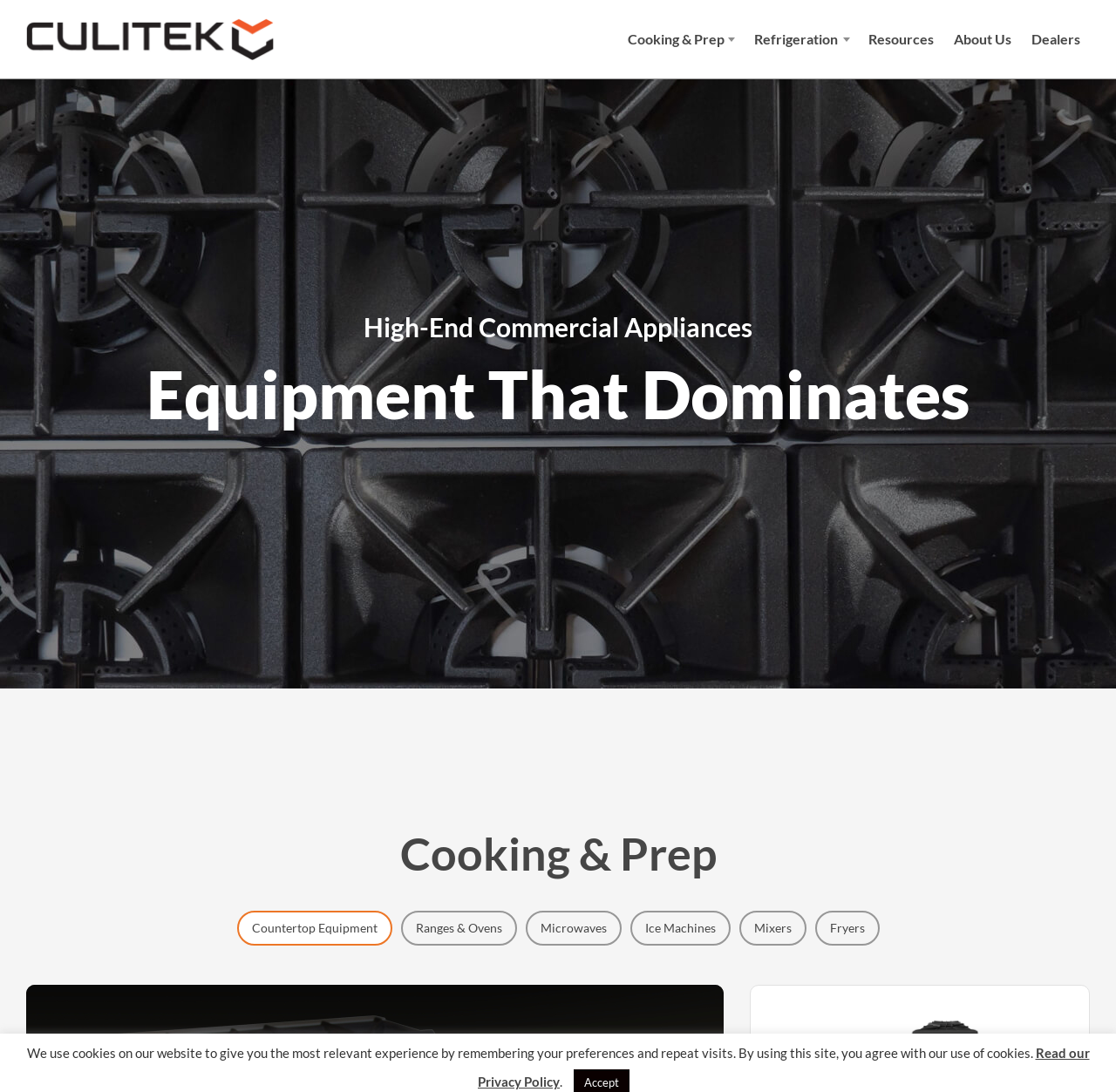Identify the primary heading of the webpage and provide its text.

Equipment That Dominates